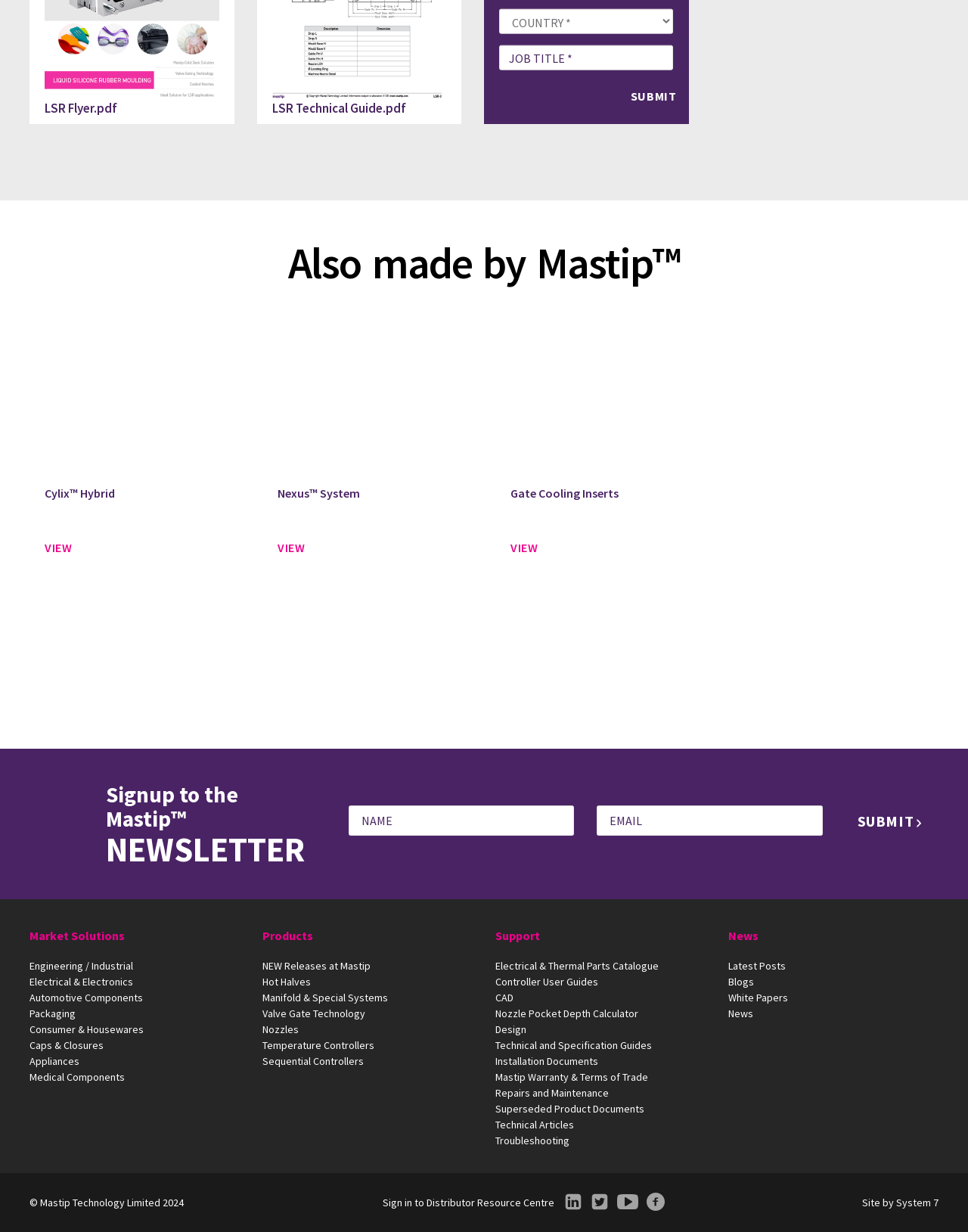How many social media links are there at the bottom of the webpage?
Can you provide an in-depth and detailed response to the question?

At the bottom of the webpage, there are 4 social media links, including 'linkedin', 'twitter', 'youtube', and 'gf-fb', each with a corresponding icon.